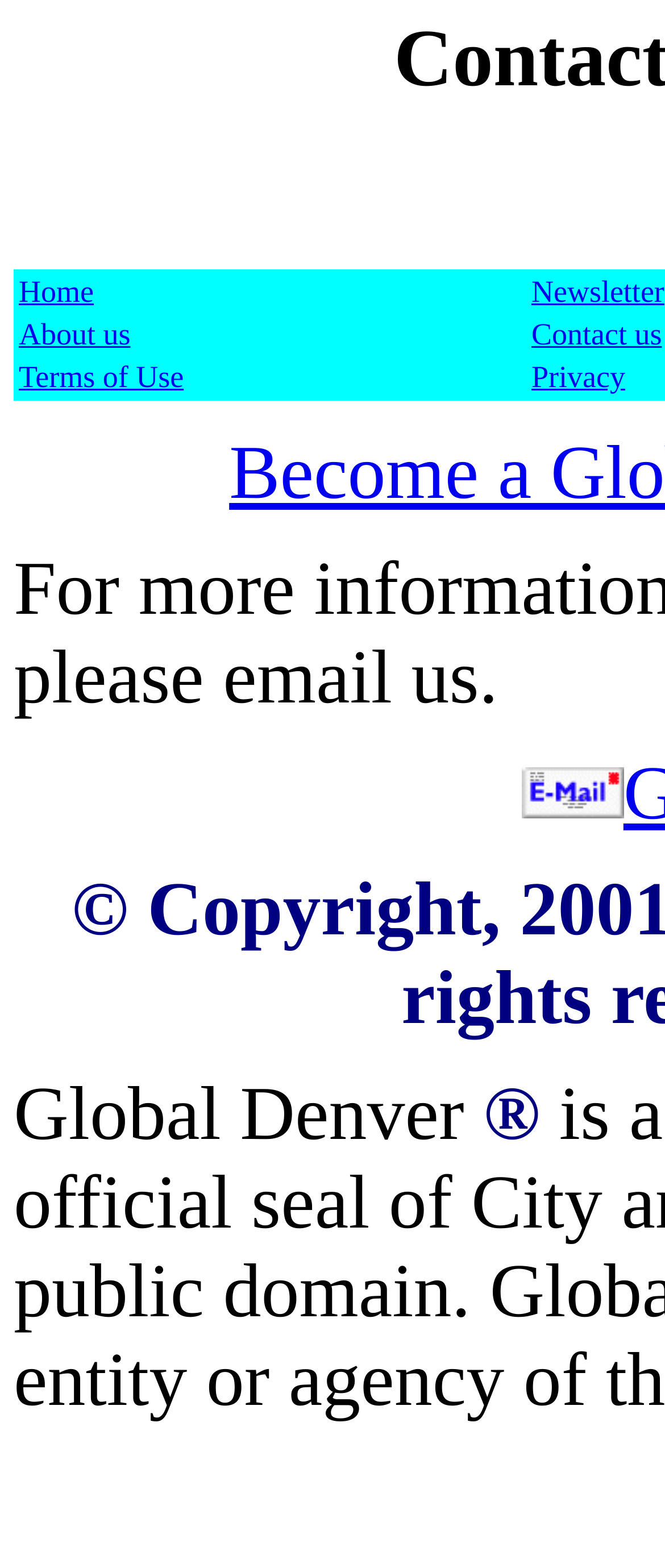Give a comprehensive overview of the webpage, including key elements.

The webpage is titled "Global Denver ® Contact us" and appears to be a contact page or a section of a website related to Global Denver. At the top, there is a navigation menu with three main sections: "Home", "About us", and "Terms of Use". Each section has two links, with the first link being the title of the section and the second link being a related option. For example, under "Home", there are links to "Home" and "Newsletter". 

Below the navigation menu, there is an image of an email, positioned near the top-right corner of the page. The image is likely a contact email address or a link to a contact form.